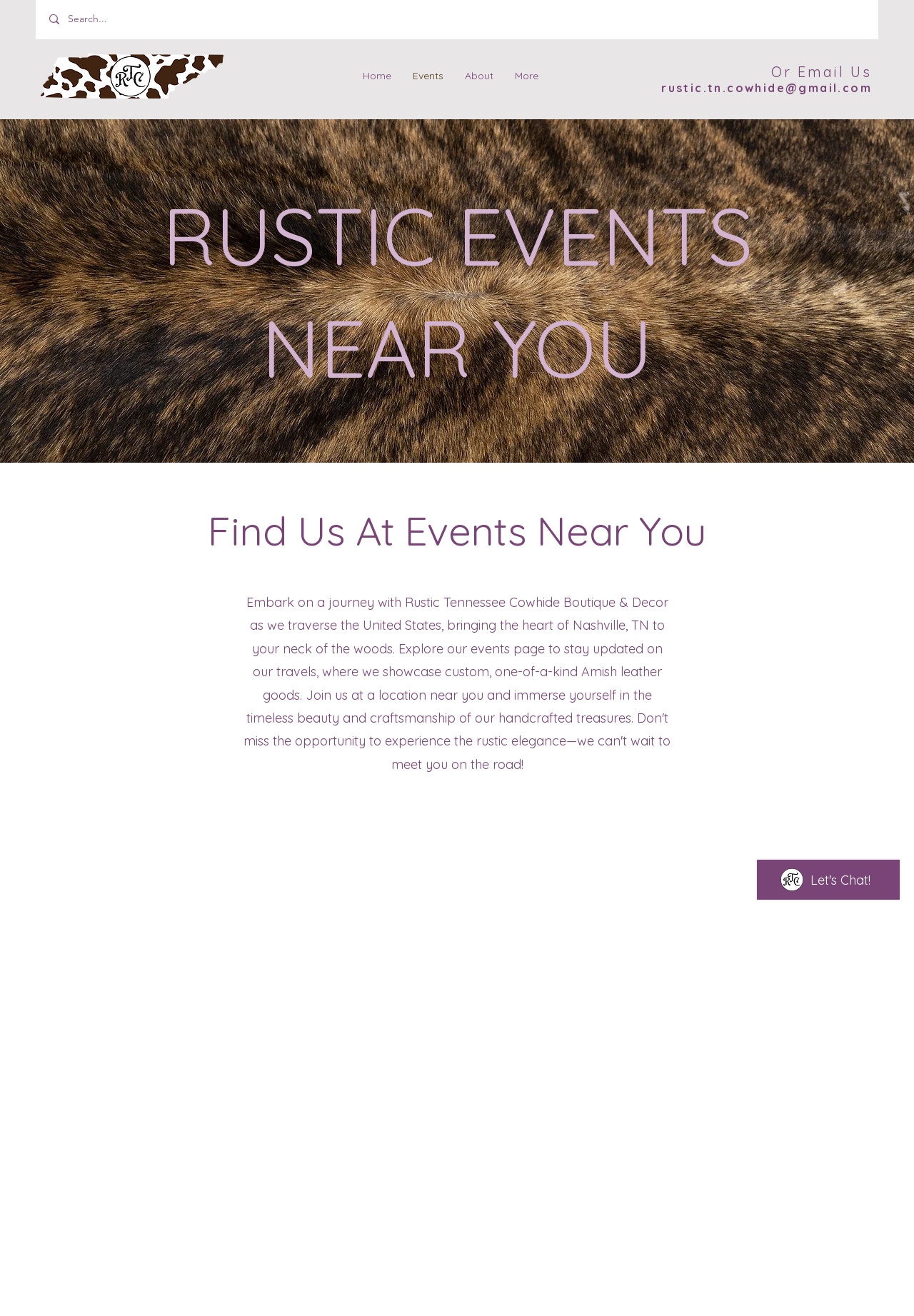Please provide a brief answer to the following inquiry using a single word or phrase:
What type of goods does Rustic Tennessee Cowhide sell?

Amish leather goods